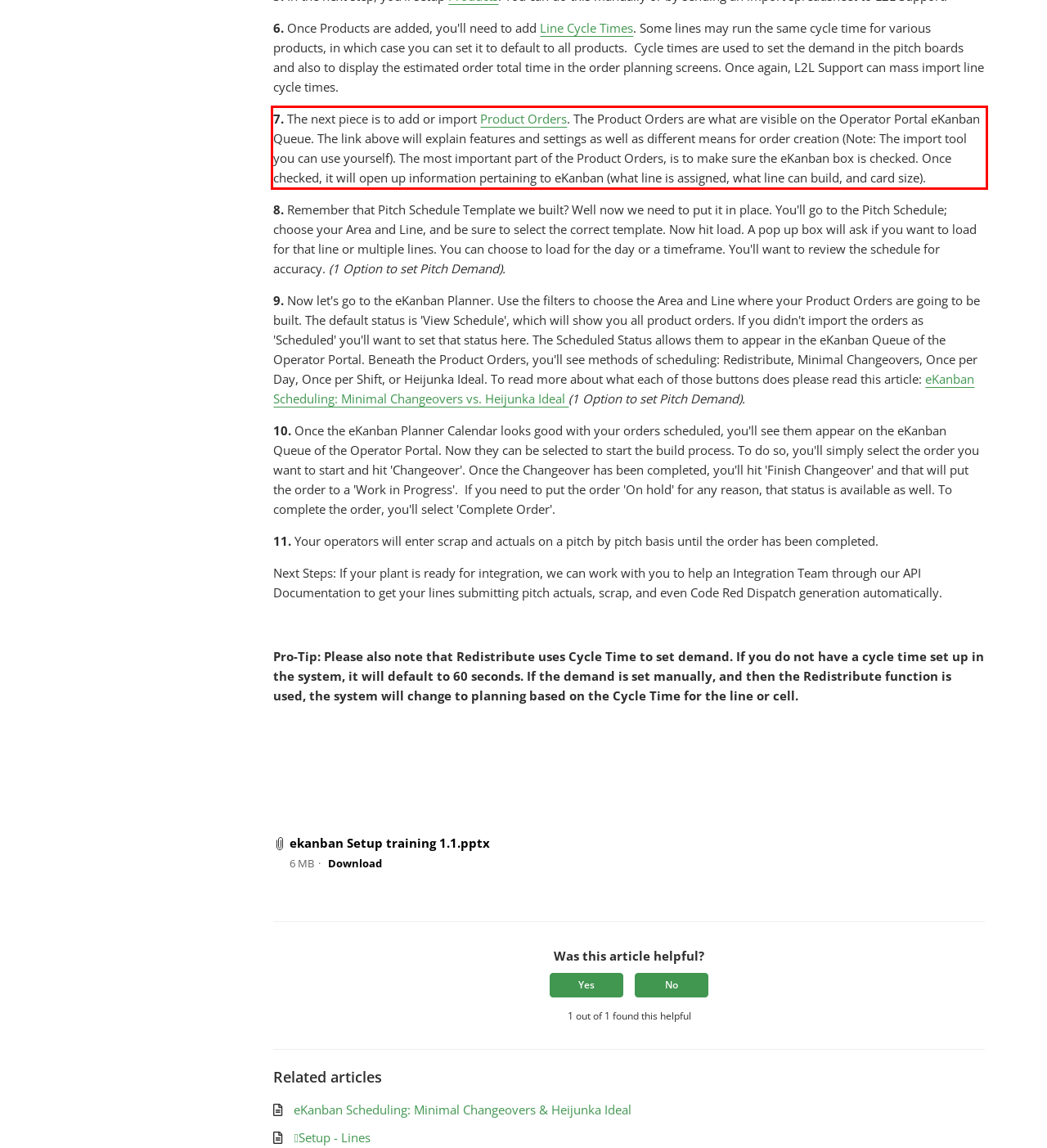Please perform OCR on the UI element surrounded by the red bounding box in the given webpage screenshot and extract its text content.

7. The next piece is to add or import Product Orders. The Product Orders are what are visible on the Operator Portal eKanban Queue. The link above will explain features and settings as well as different means for order creation (Note: The import tool you can use yourself). The most important part of the Product Orders, is to make sure the eKanban box is checked. Once checked, it will open up information pertaining to eKanban (what line is assigned, what line can build, and card size).